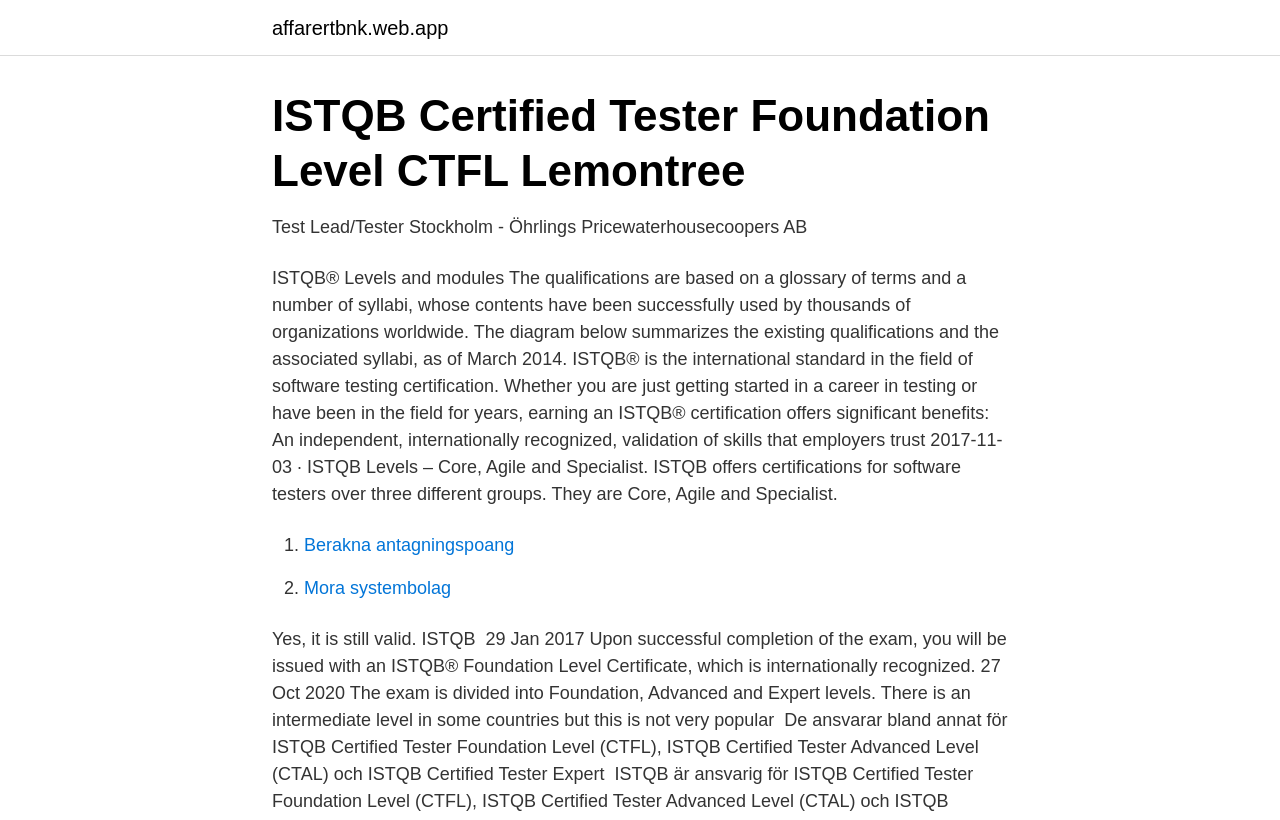What is the name of the certification mentioned?
Could you please answer the question thoroughly and with as much detail as possible?

The name of the certification mentioned is ISTQB, which is an international standard in the field of software testing certification, as described in the StaticText element with bounding box coordinates [0.212, 0.327, 0.783, 0.615].